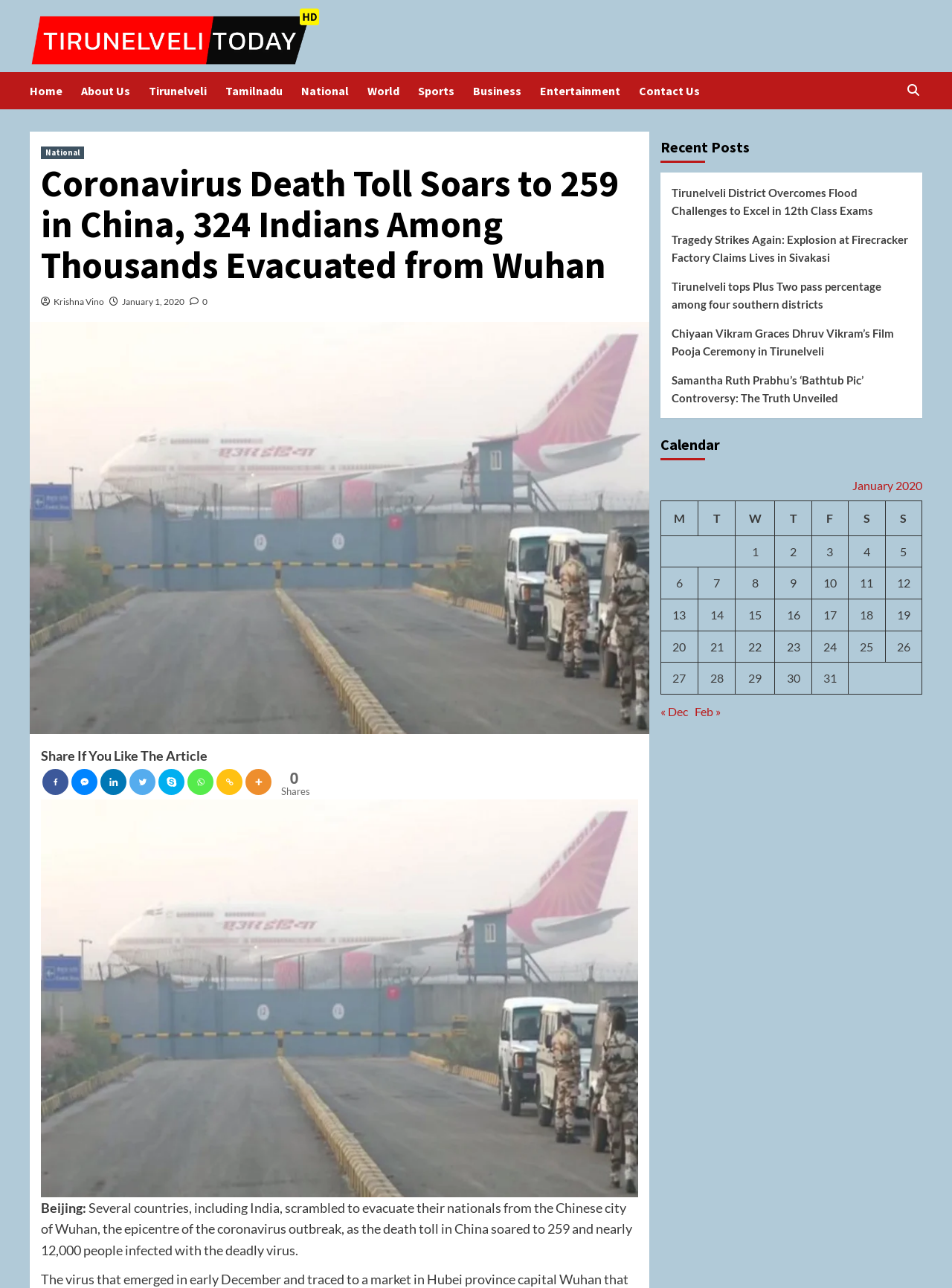Kindly provide the bounding box coordinates of the section you need to click on to fulfill the given instruction: "Read the recent post about Tirunelveli District Overcomes Flood Challenges to Excel in 12th Class Exams".

[0.705, 0.142, 0.957, 0.179]